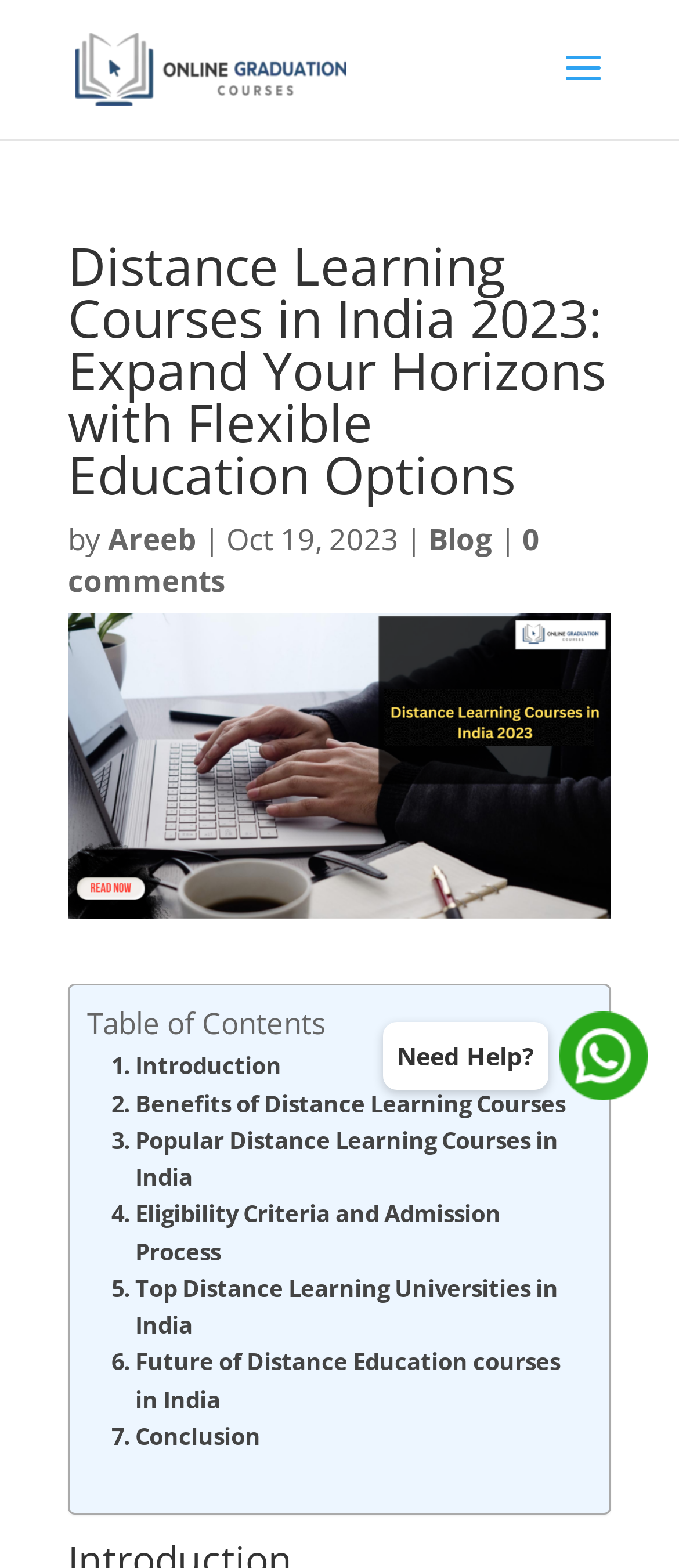Please locate the UI element described by "0 comments" and provide its bounding box coordinates.

[0.1, 0.331, 0.795, 0.383]